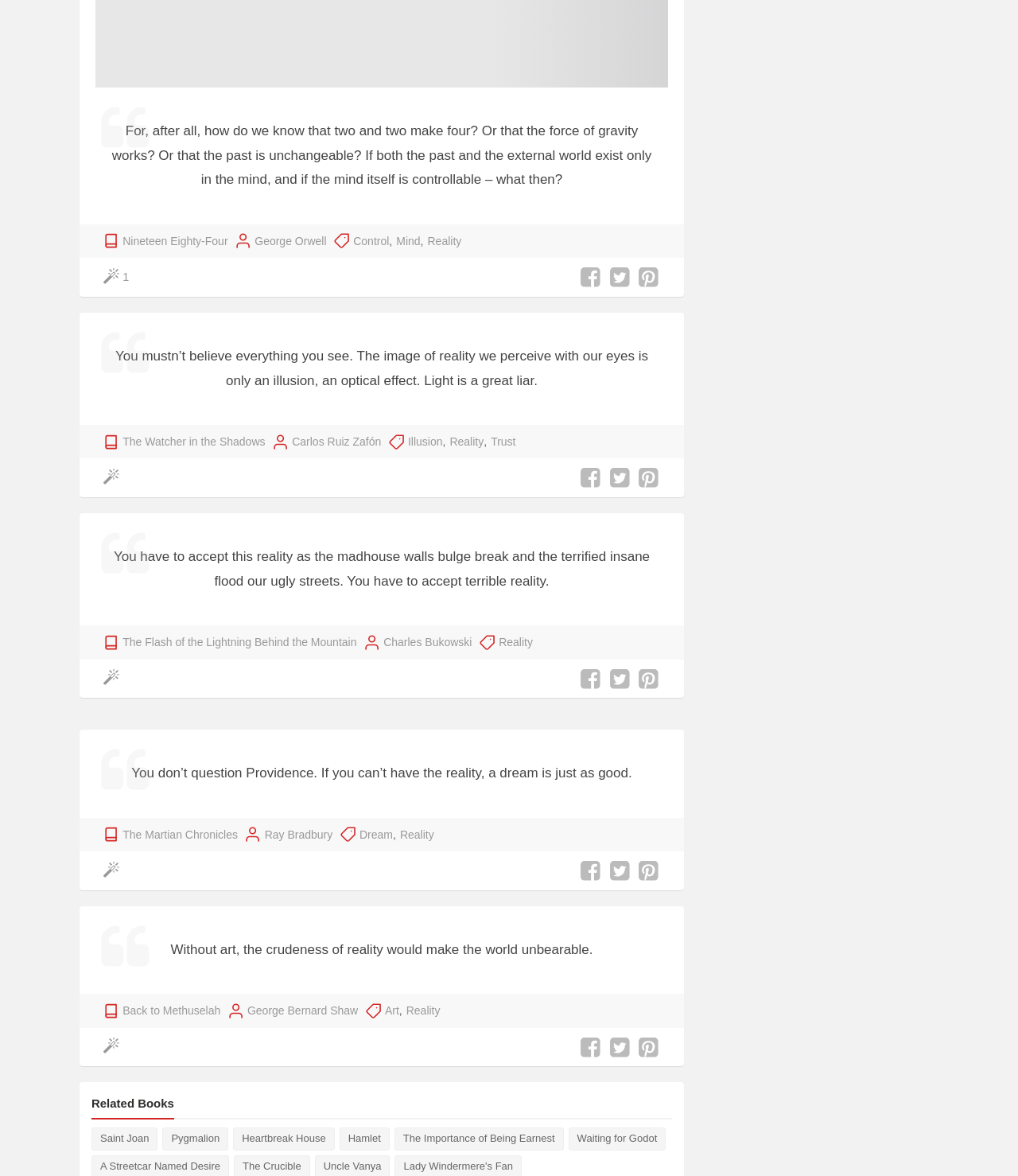Show the bounding box coordinates for the element that needs to be clicked to execute the following instruction: "Click on 'Projects'". Provide the coordinates in the form of four float numbers between 0 and 1, i.e., [left, top, right, bottom].

None